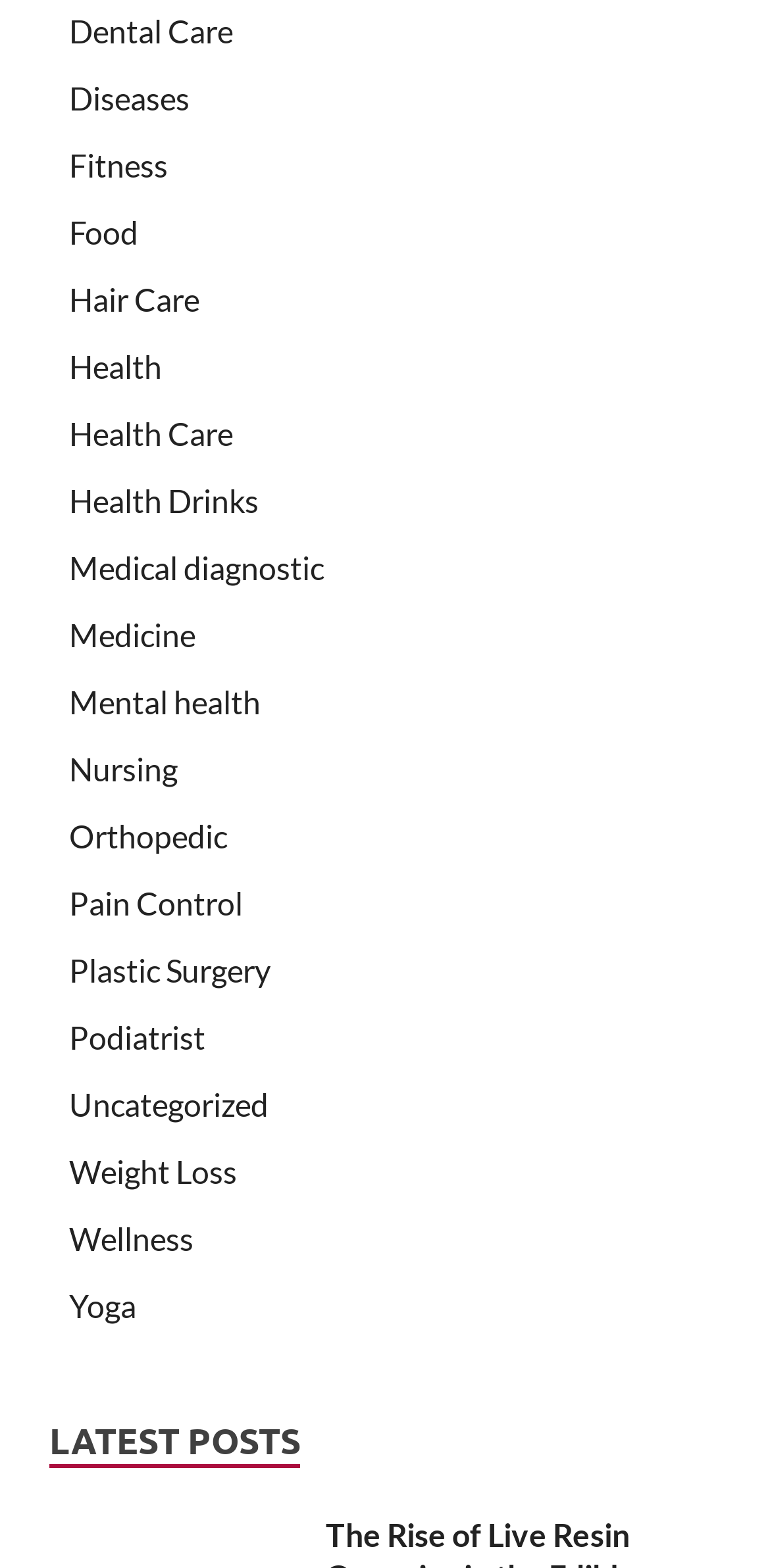Determine the bounding box coordinates for the area you should click to complete the following instruction: "Discover the Wellness section".

[0.09, 0.778, 0.251, 0.802]